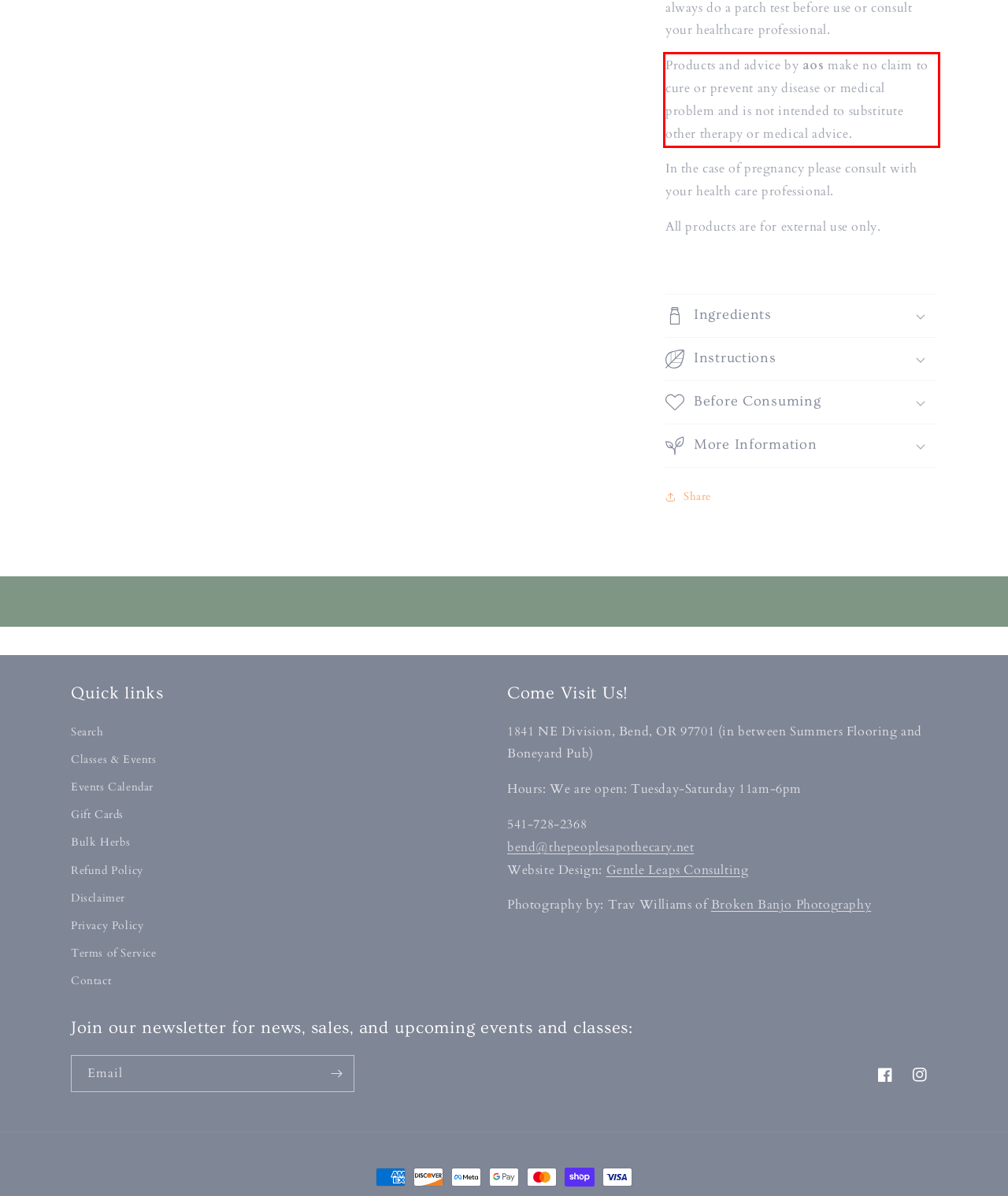You have a webpage screenshot with a red rectangle surrounding a UI element. Extract the text content from within this red bounding box.

Products and advice by aos make no claim to cure or prevent any disease or medical problem and is not intended to substitute other therapy or medical advice.